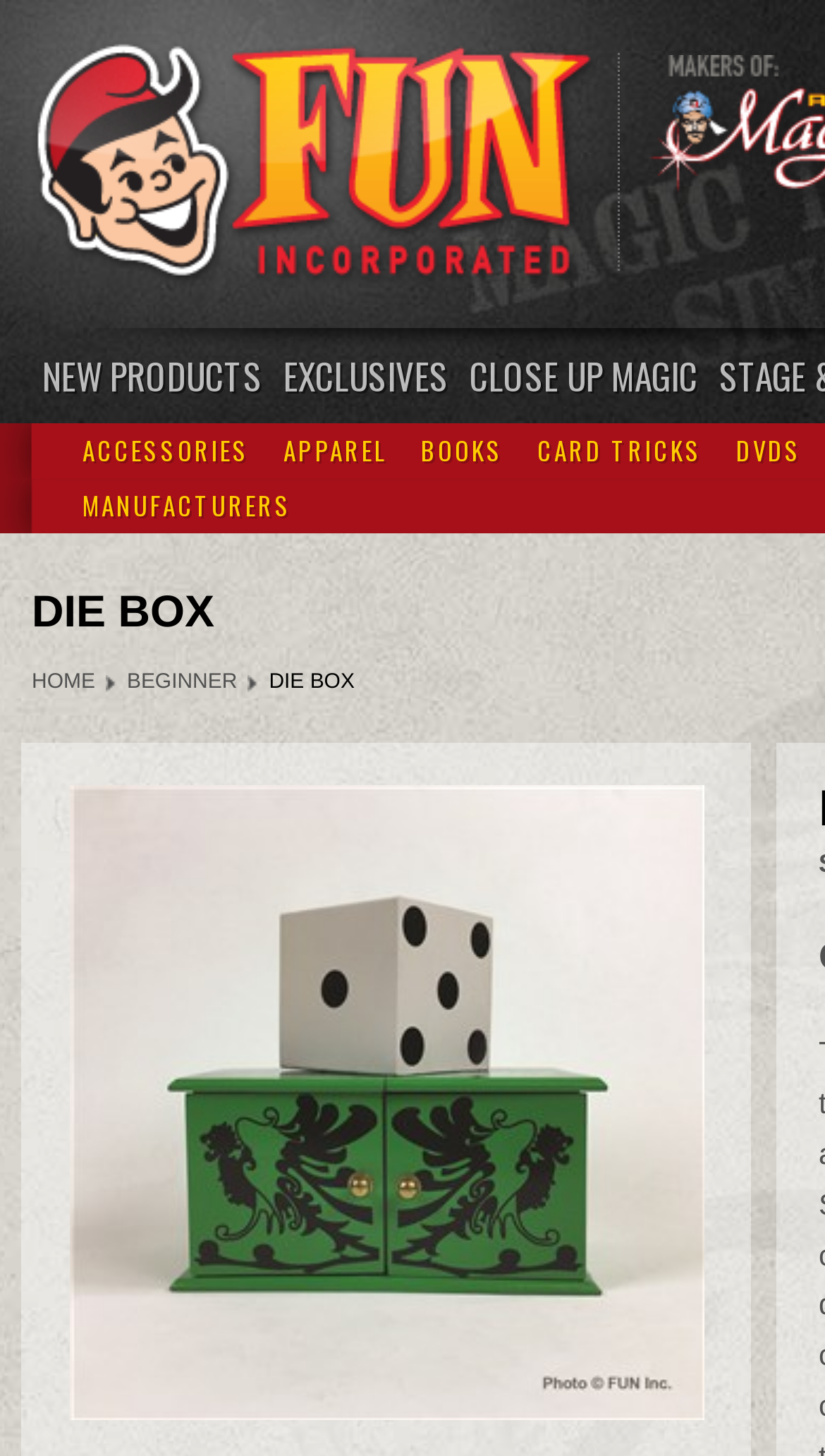What categories of products are available?
We need a detailed and meticulous answer to the question.

The categories of products available can be determined by looking at the links on the webpage, which include 'NEW PRODUCTS', 'EXCLUSIVES', 'CLOSE UP MAGIC', 'ACCESSORIES', 'APPAREL', 'BOOKS', 'CARD TRICKS', and 'DVDS'.